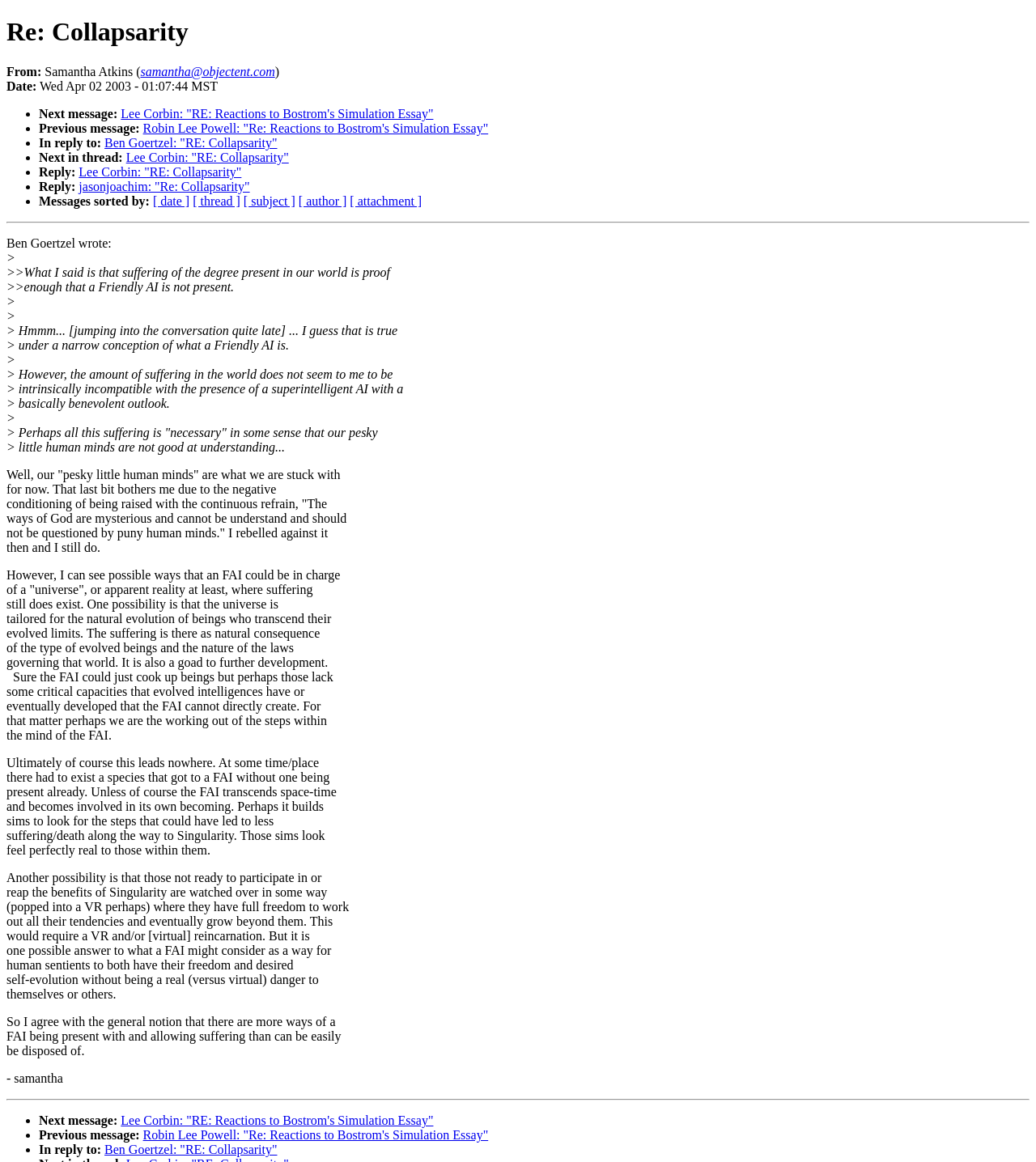Kindly determine the bounding box coordinates for the area that needs to be clicked to execute this instruction: "View previous message".

[0.138, 0.104, 0.471, 0.116]